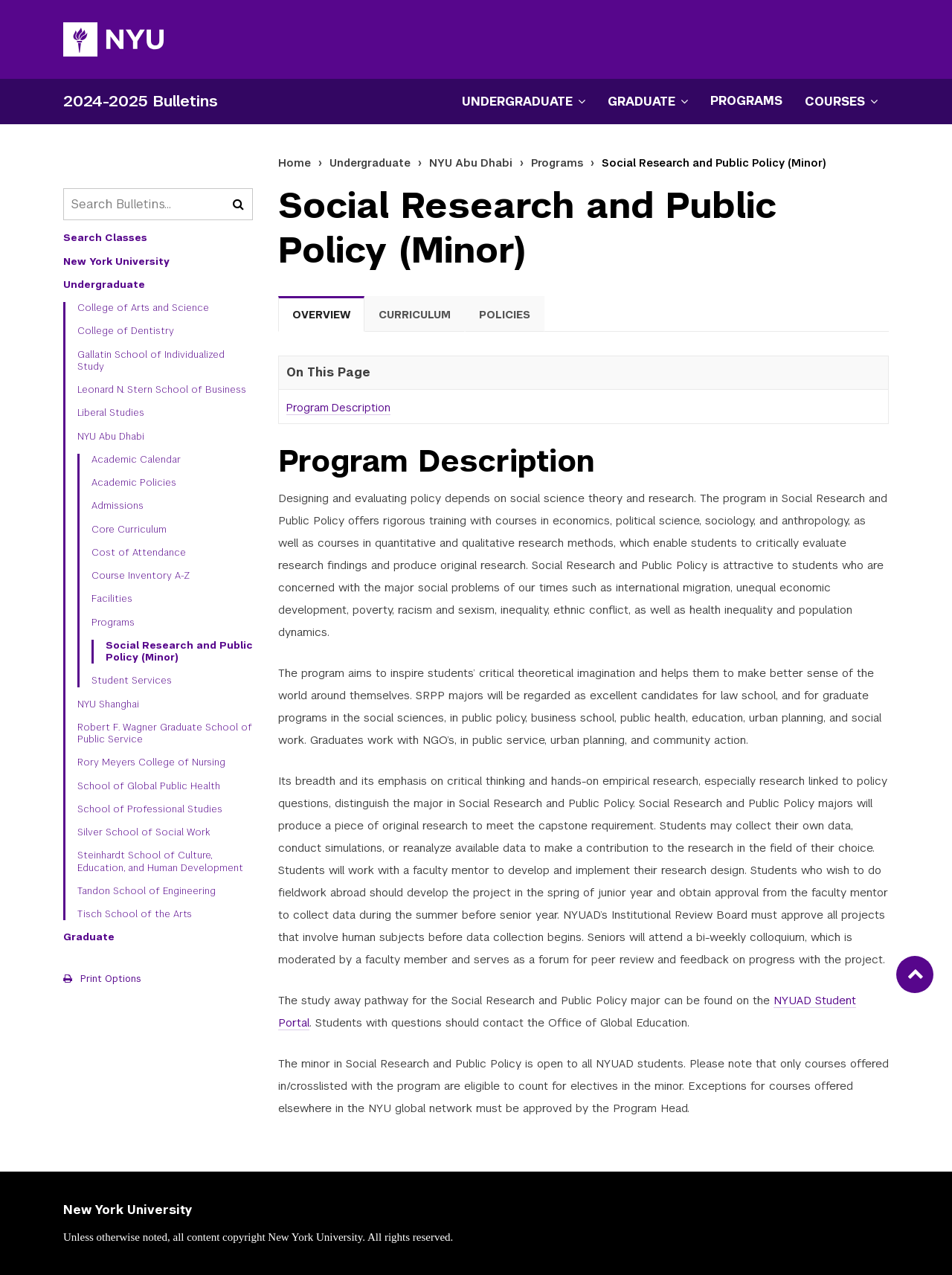Based on the image, give a detailed response to the question: What is the name of the minor program?

I found the answer by looking at the title of the webpage, which is 'Social Research and Public Policy (Minor) | NYU Bulletins'. This title suggests that the webpage is about a minor program, and the name of the program is 'Social Research and Public Policy'.